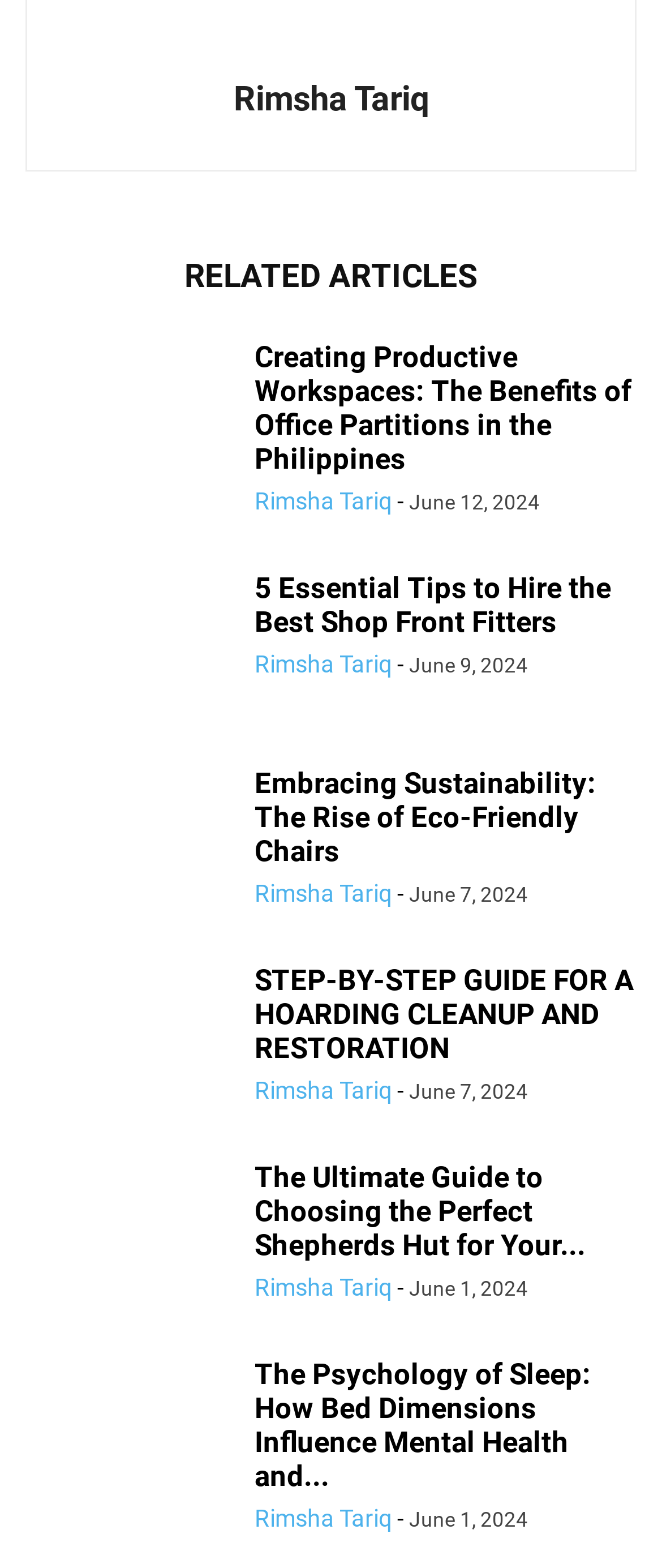What is the topic of the article with the image 'Eco-friendly chair'?
Refer to the image and give a detailed answer to the question.

I found the topic by looking at the heading 'Embracing Sustainability: The Rise of Eco-Friendly Chairs' which is located above the image 'Eco-friendly chair'.